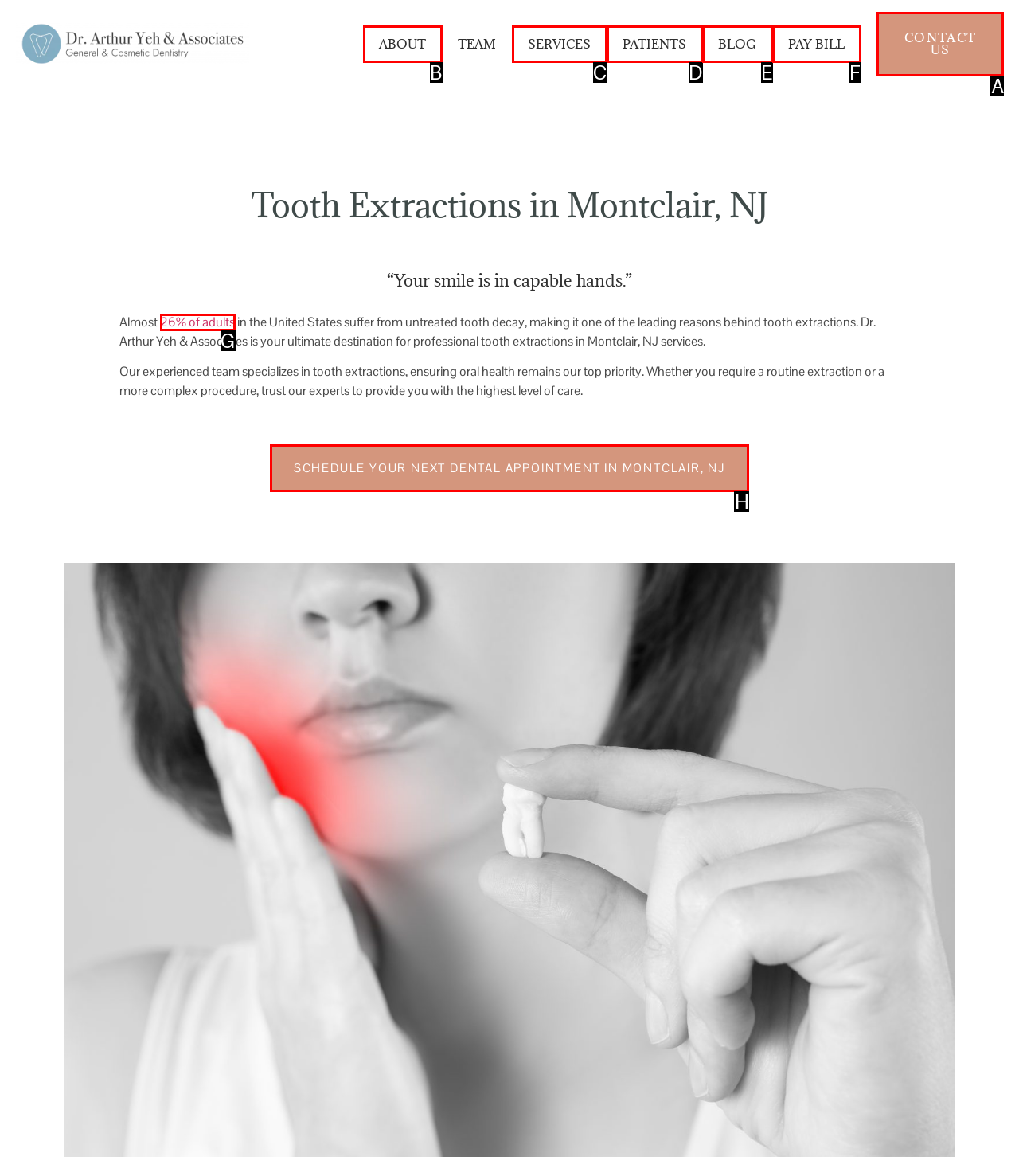Determine the letter of the UI element I should click on to complete the task: Click SCHEDULE YOUR NEXT DENTAL APPOINTMENT IN MONTCLAIR, NJ link from the provided choices in the screenshot.

H